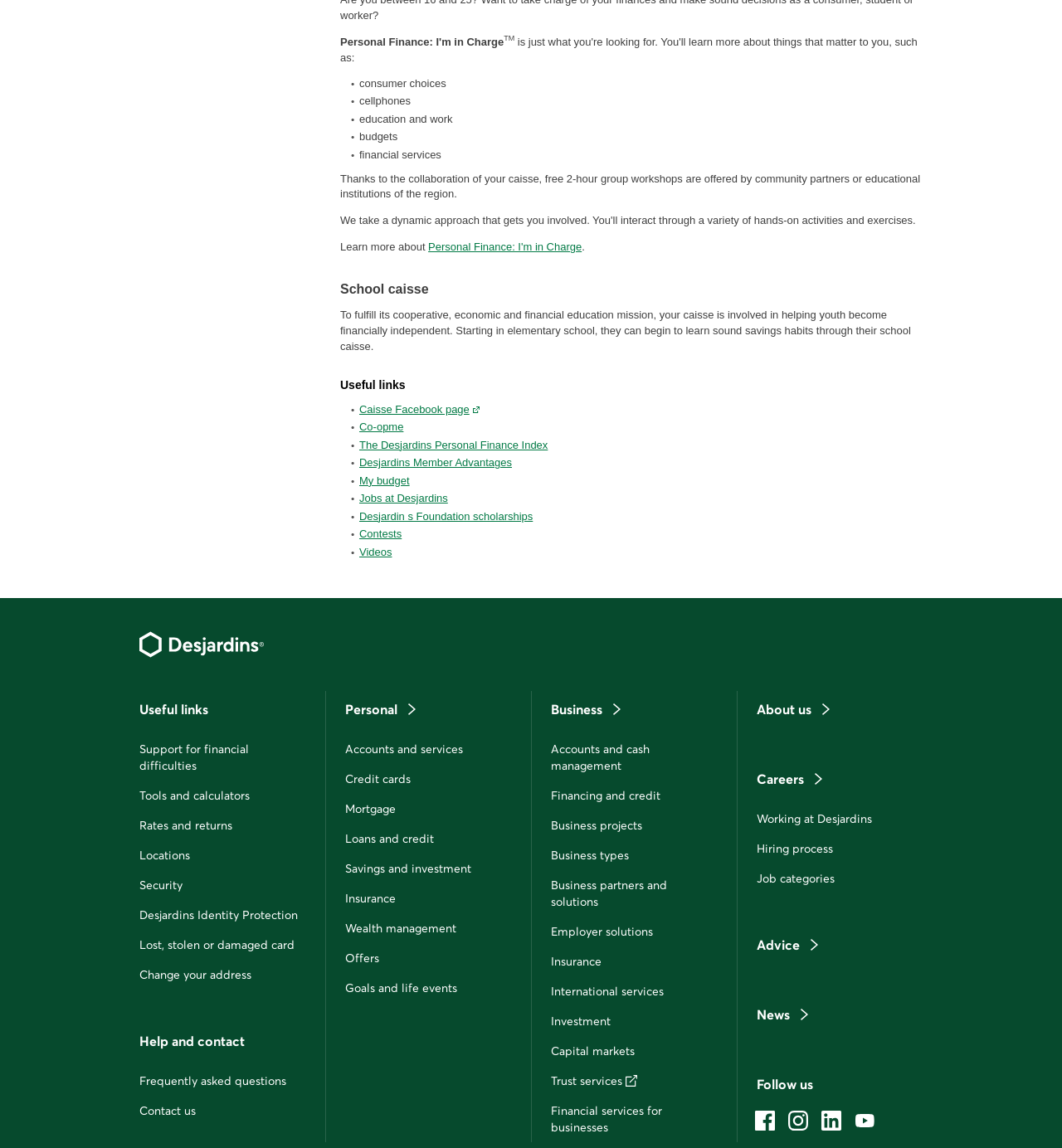Use the information in the screenshot to answer the question comprehensively: How many categories are listed under 'Useful links'?

Under the 'Useful links' section, I count 7 categories: Caisse Facebook page, Co-opme, The Desjardins Personal Finance Index, Desjardins Member Advantages, My budget, Jobs at Desjardins, and Desjardins Foundation scholarships.